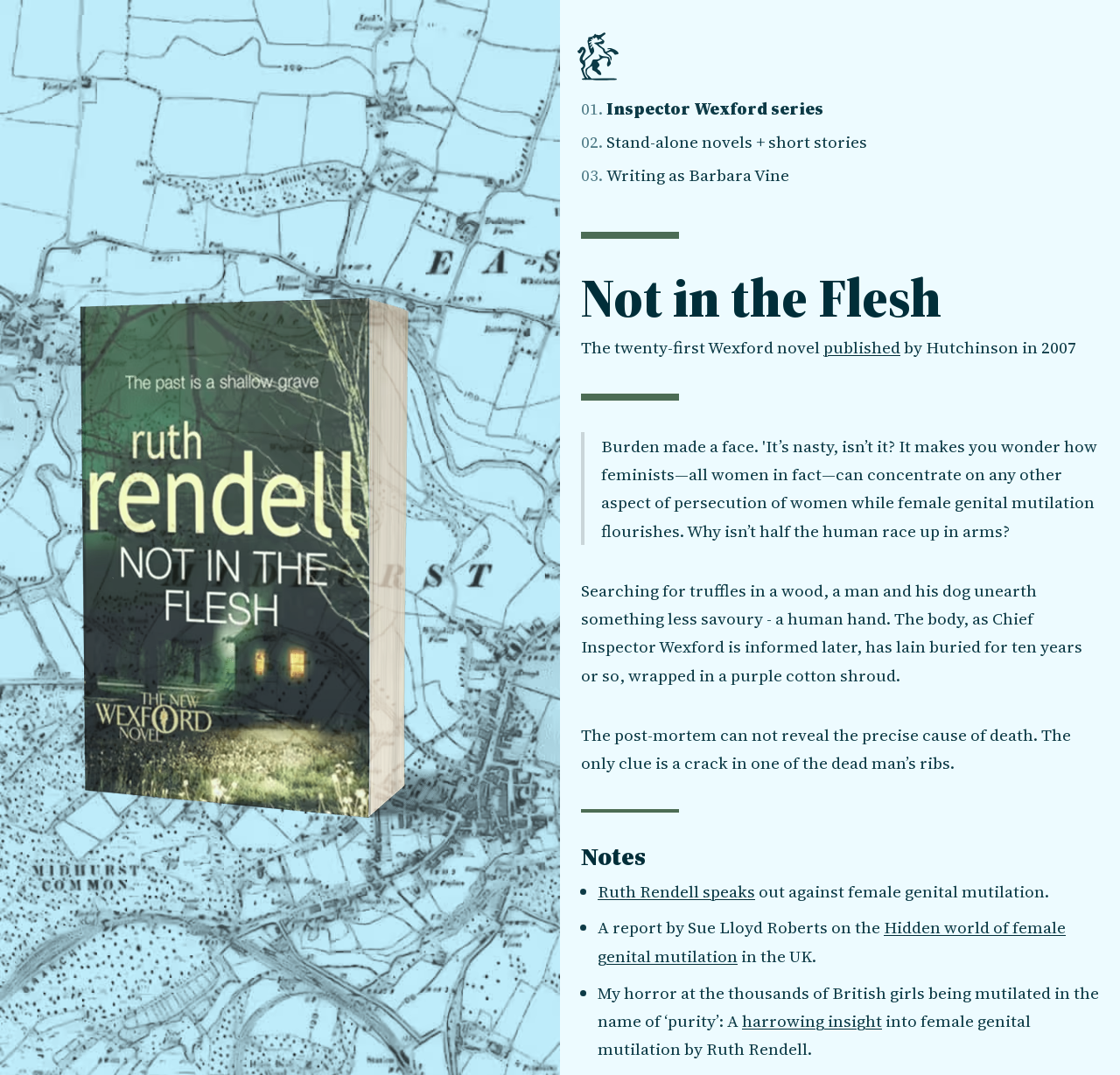Determine the bounding box coordinates for the area that needs to be clicked to fulfill this task: "Search for something". The coordinates must be given as four float numbers between 0 and 1, i.e., [left, top, right, bottom].

None